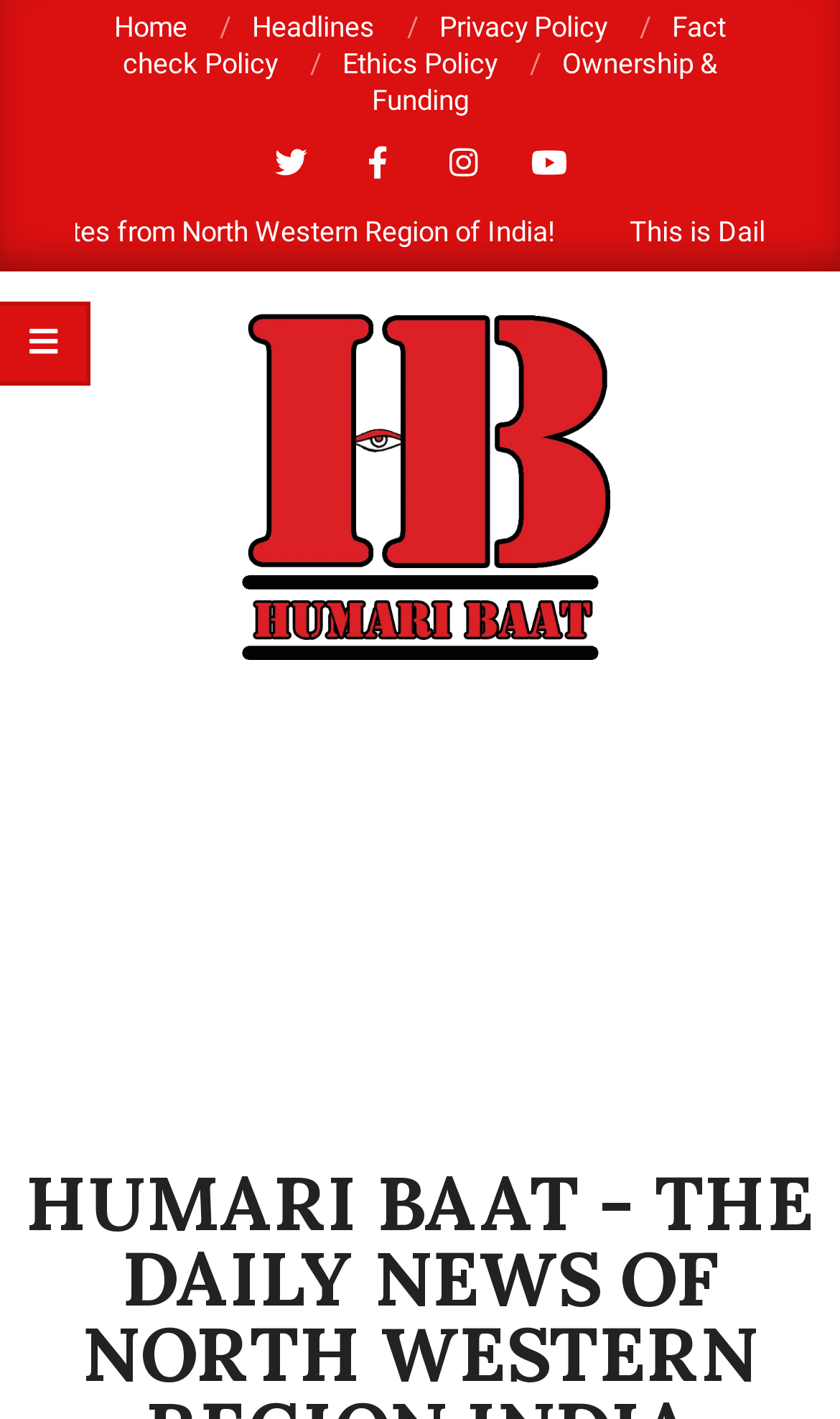Highlight the bounding box coordinates of the element that should be clicked to carry out the following instruction: "close advertisement". The coordinates must be given as four float numbers ranging from 0 to 1, i.e., [left, top, right, bottom].

[0.0, 0.502, 1.0, 0.806]